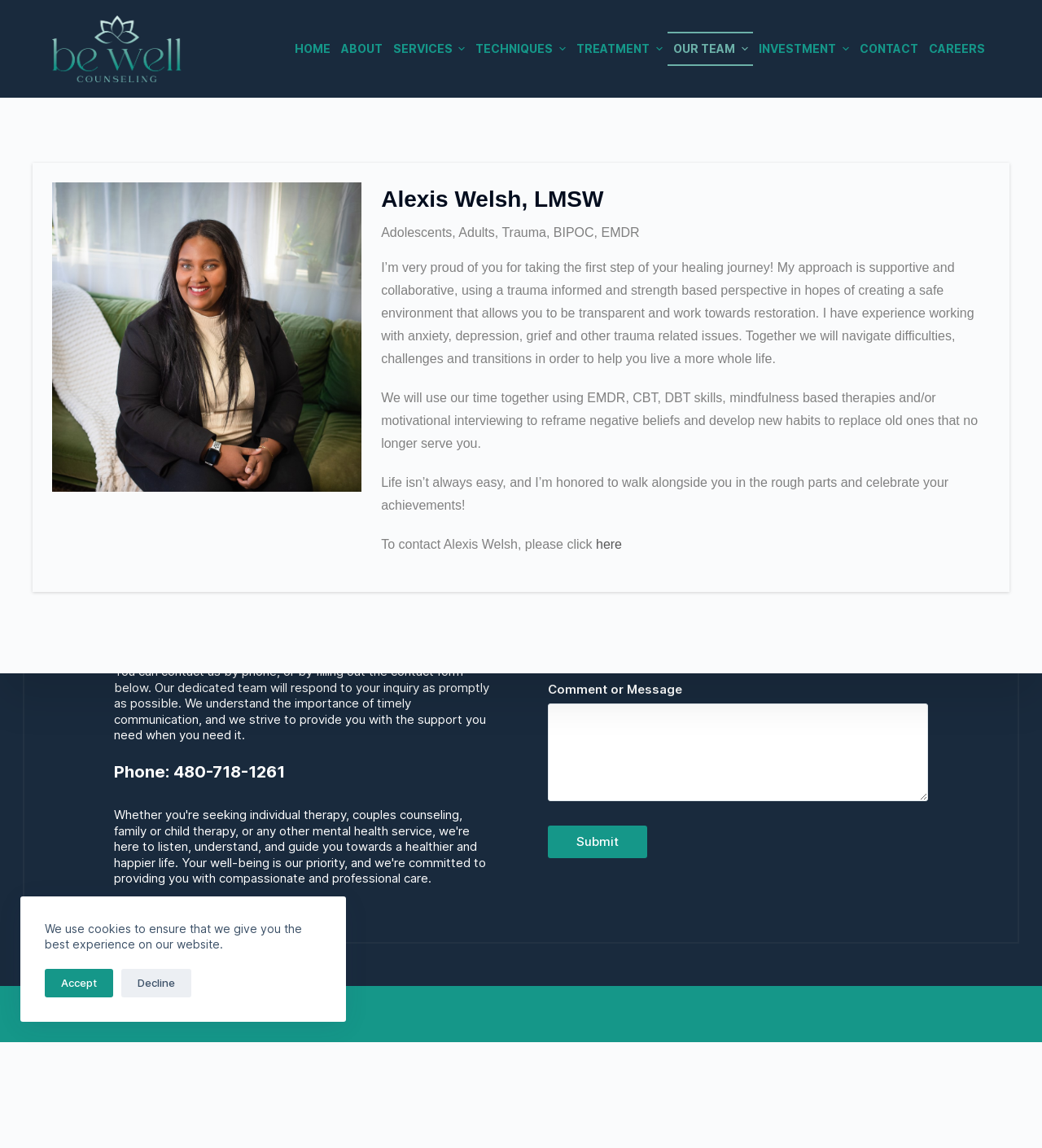Please determine the bounding box coordinates of the element to click in order to execute the following instruction: "Click the 'HOME' menu item". The coordinates should be four float numbers between 0 and 1, specified as [left, top, right, bottom].

[0.277, 0.028, 0.322, 0.057]